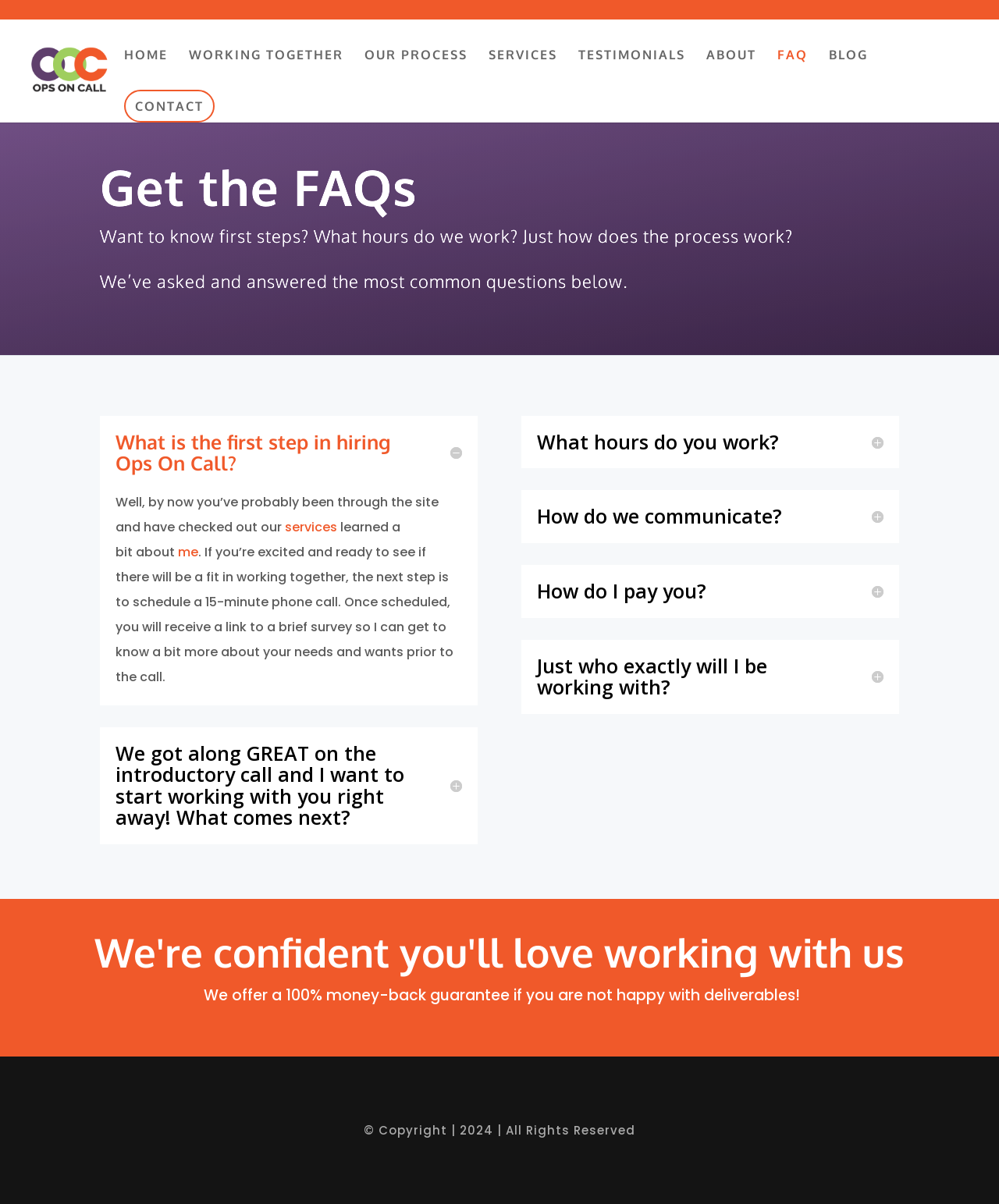Describe all the significant parts and information present on the webpage.

The webpage is a FAQ page for "Ops on Call" with a prominent logo and navigation menu at the top. The logo is accompanied by a link to "Ops on Call" and is positioned at the top-left corner of the page. The navigation menu consists of 9 links: "HOME", "WORKING TOGETHER", "OUR PROCESS", "SERVICES", "TESTIMONIALS", "ABOUT", "FAQ", "BLOG", and "CONTACT", which are arranged horizontally across the top of the page.

Below the navigation menu, there is a heading "Get the FAQs" followed by a brief introduction to the FAQ section. The introduction explains that the page answers common questions about the company's process, hours, and communication.

The FAQ section is divided into several questions, each with a heading and a corresponding answer. The questions are arranged vertically down the page, with the answers provided in plain text. The questions include "What is the first step in hiring Ops On Call?", "We got along GREAT on the introductory call and I want to start working with you right away! What comes next?", "What hours do you work?", "How do we communicate?", "How do I pay you?", and "Just who exactly will I be working with?".

At the bottom of the page, there is a heading "We're confident you'll love working with us" followed by a statement about a 100% money-back guarantee. The page ends with a copyright notice at the very bottom.

Overall, the webpage has a clean and organized layout, making it easy to navigate and find the desired information.